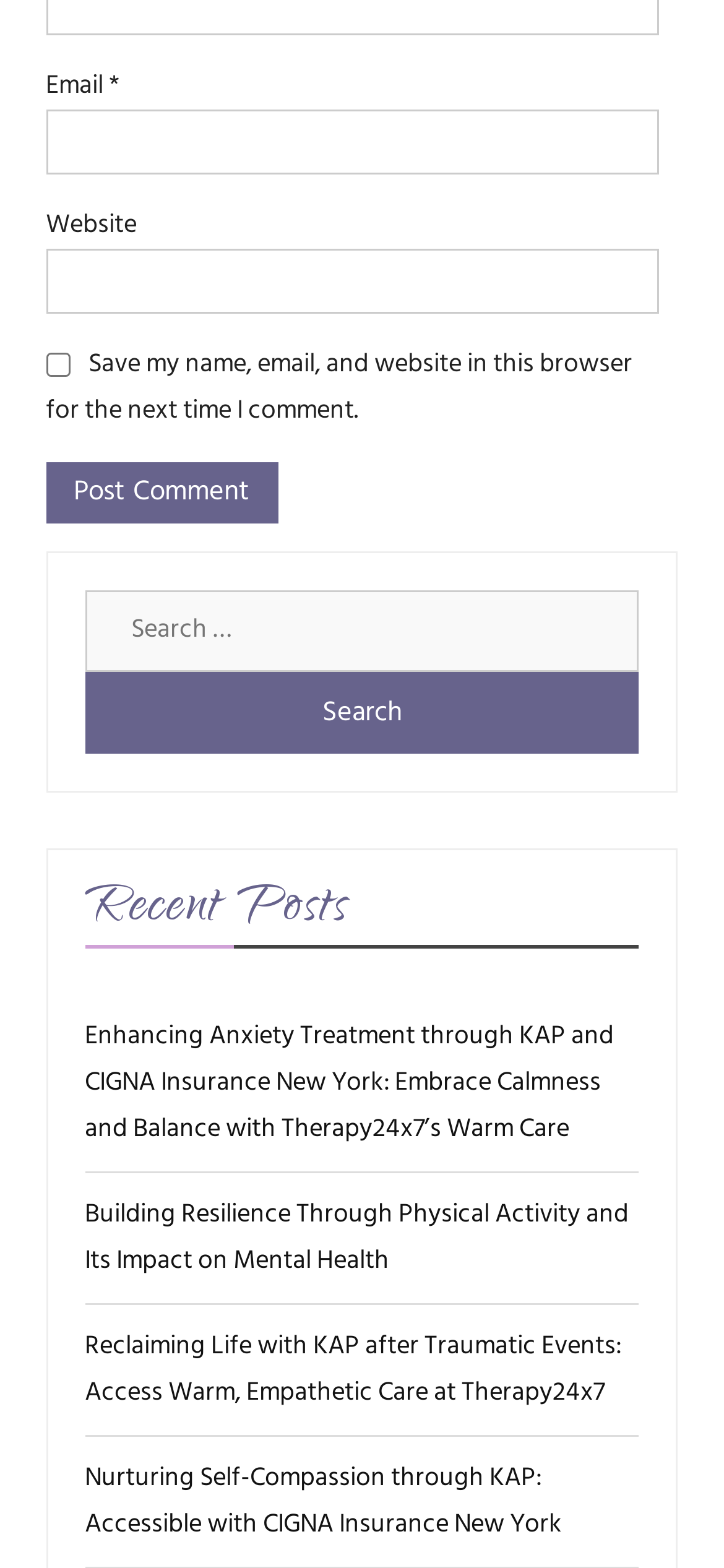Could you determine the bounding box coordinates of the clickable element to complete the instruction: "Search for something"? Provide the coordinates as four float numbers between 0 and 1, i.e., [left, top, right, bottom].

[0.117, 0.376, 0.883, 0.428]